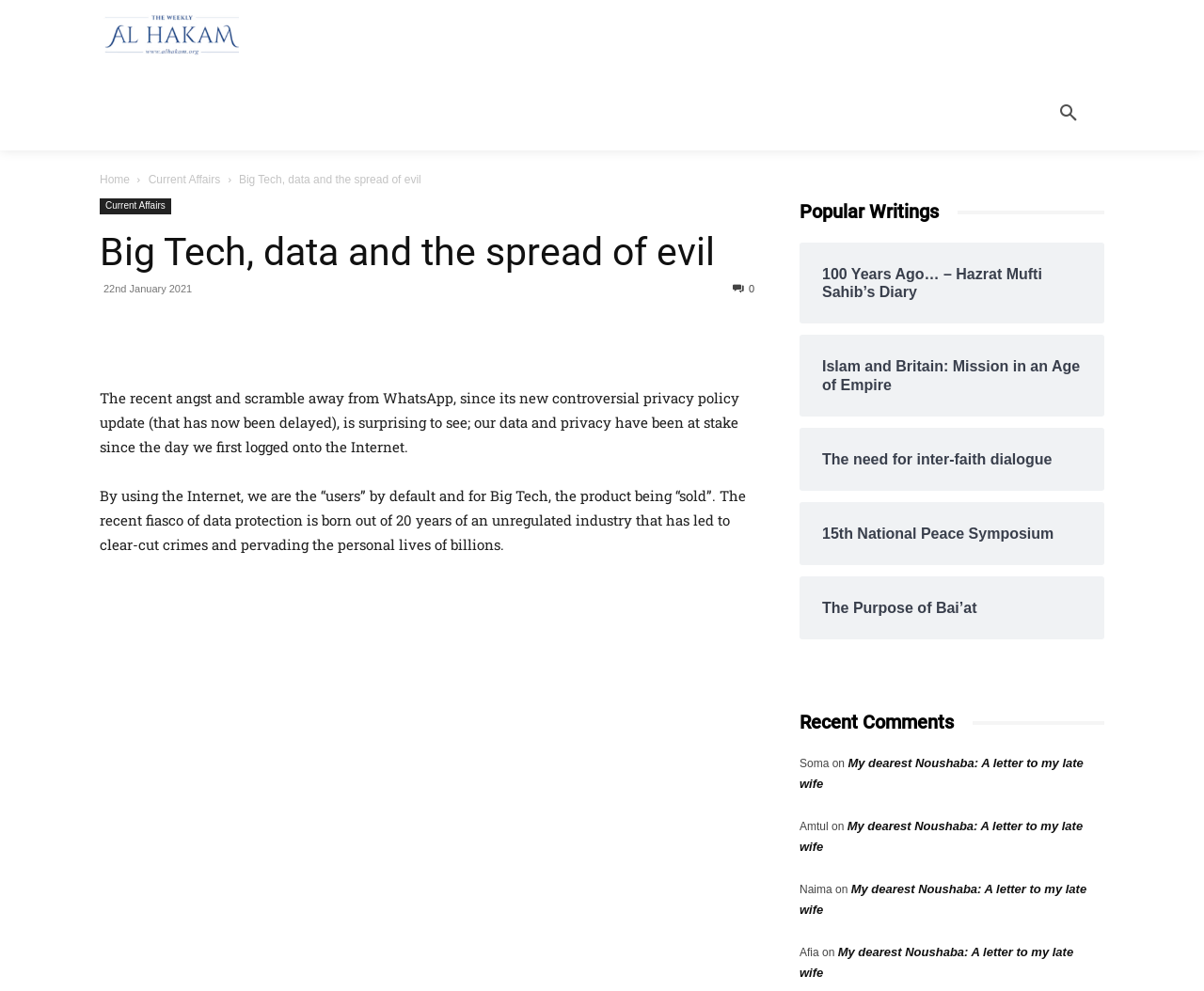Locate the bounding box coordinates of the segment that needs to be clicked to meet this instruction: "Search for help".

None